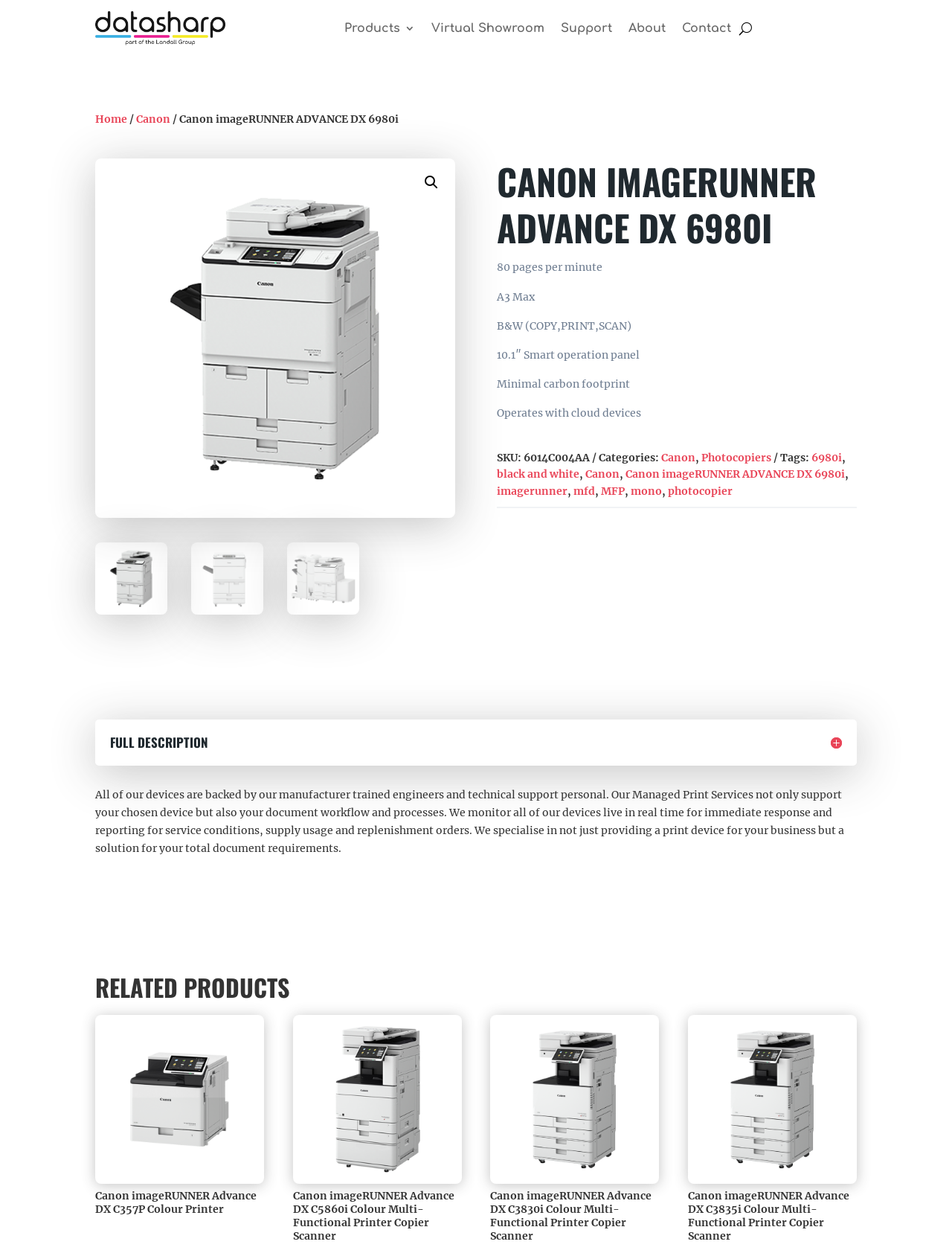What is the SKU of the Canon imageRUNNER ADVANCE DX 6980i? Based on the image, give a response in one word or a short phrase.

6014C004AA